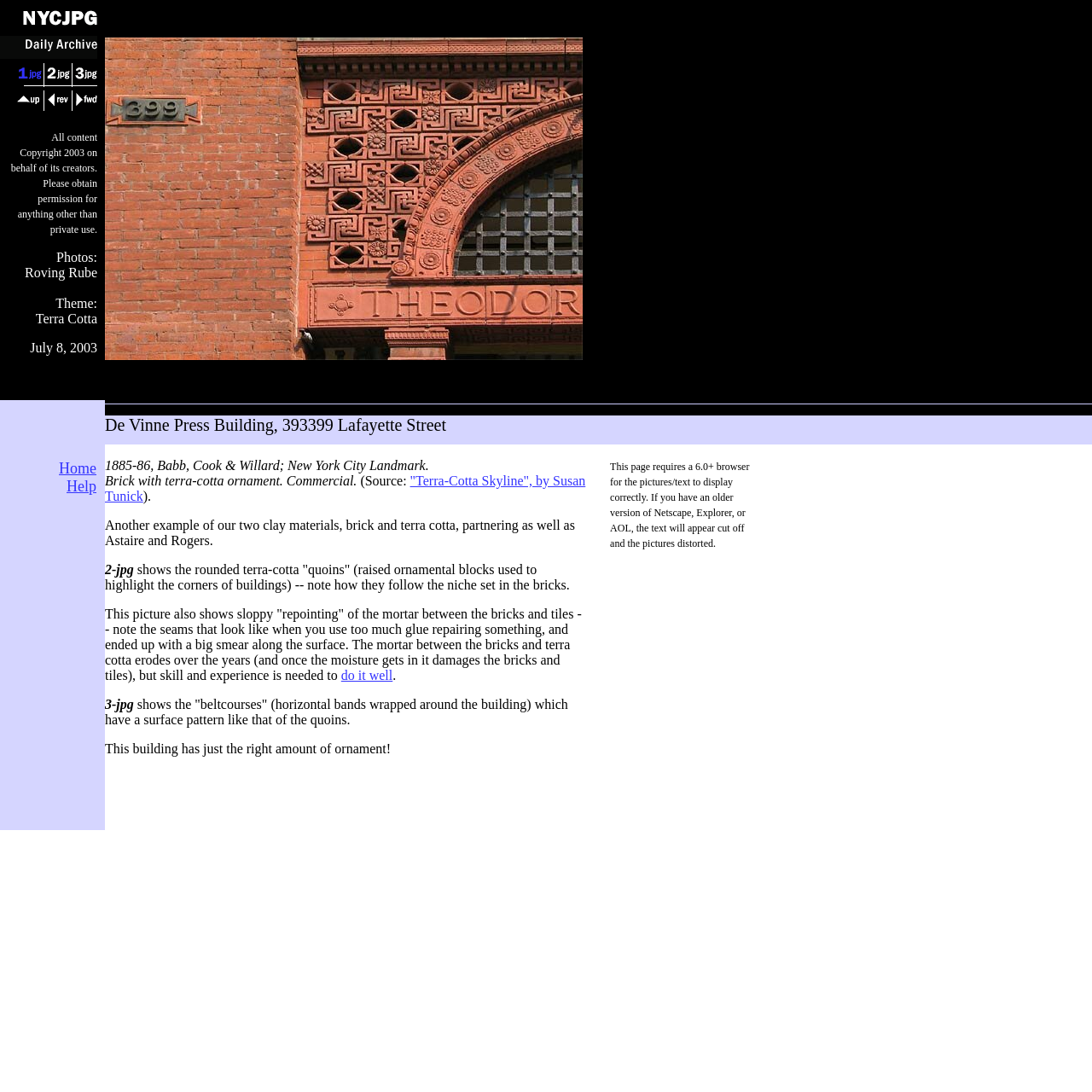Using the information in the image, give a detailed answer to the following question: What is the problem with the mortar between the bricks and tiles?

The text mentions 'the mortar between the bricks and terra cotta erodes over the years (and once the moisture gets in it damages the bricks and tiles)', indicating that the problem with the mortar is that it erodes over time.